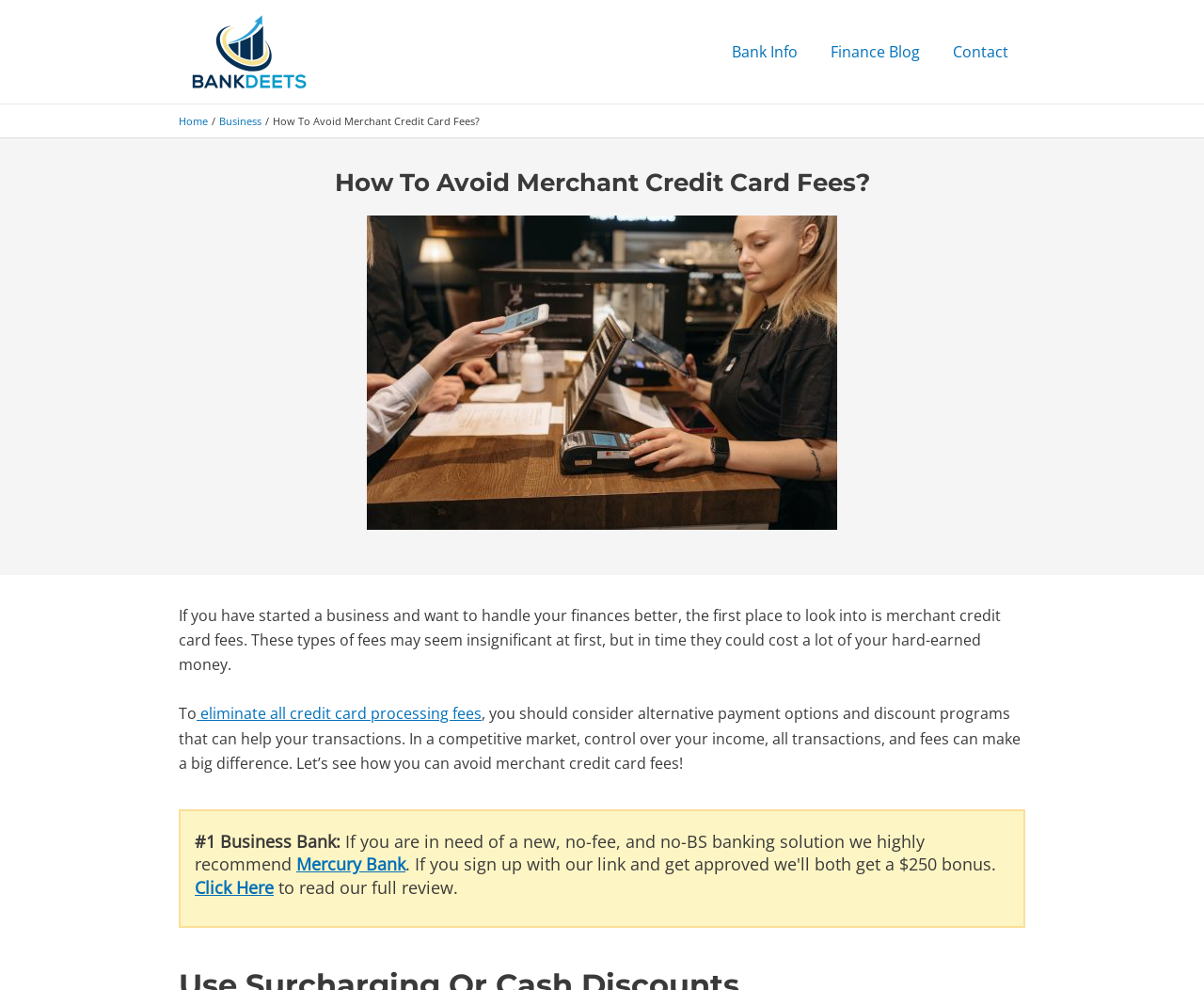Find the bounding box coordinates of the element I should click to carry out the following instruction: "navigate to Finance Blog".

[0.681, 0.019, 0.78, 0.086]